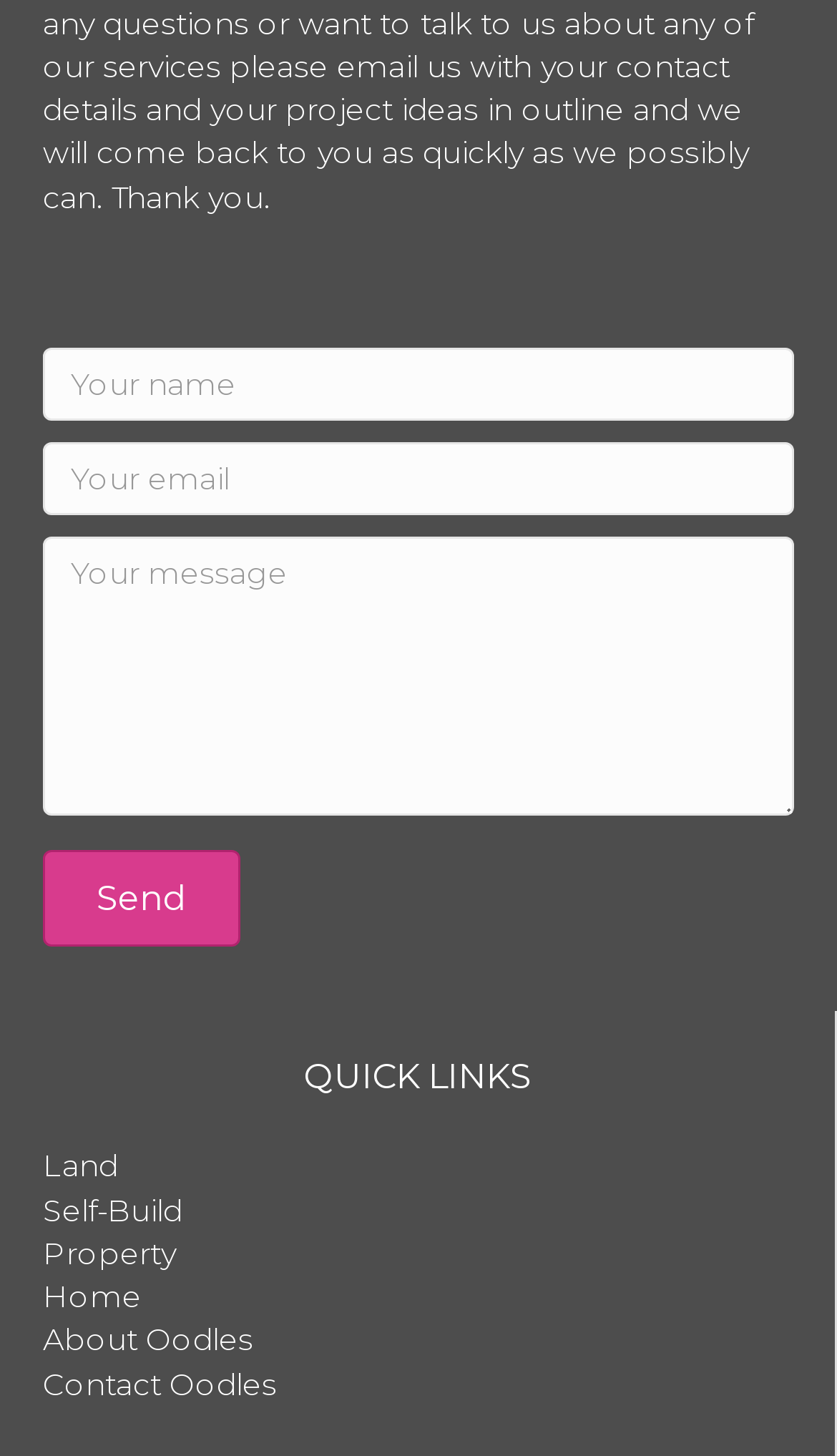Provide the bounding box coordinates of the HTML element this sentence describes: "About Oodles". The bounding box coordinates consist of four float numbers between 0 and 1, i.e., [left, top, right, bottom].

[0.051, 0.907, 0.303, 0.934]